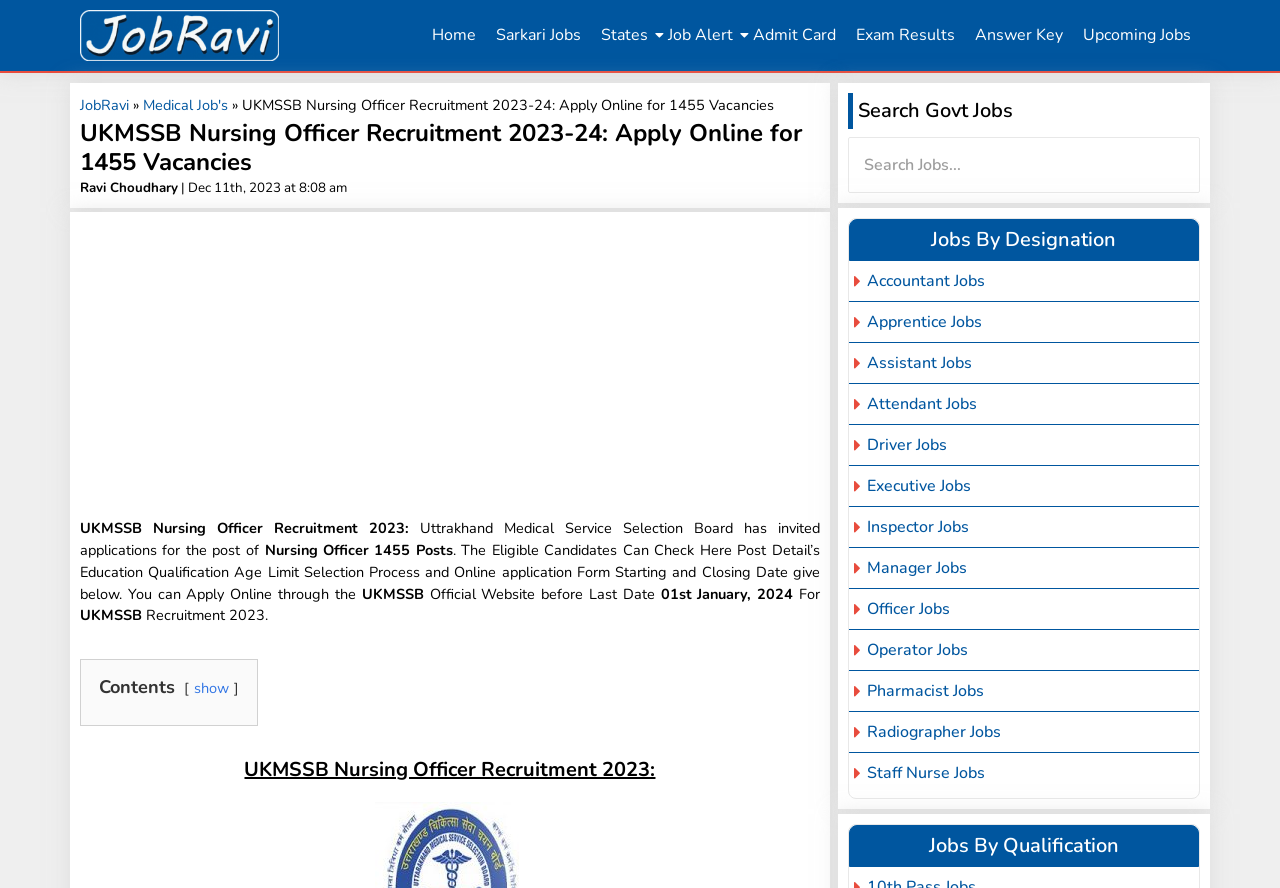Please specify the bounding box coordinates for the clickable region that will help you carry out the instruction: "Visit UKMSSB Official Website".

[0.336, 0.657, 0.516, 0.68]